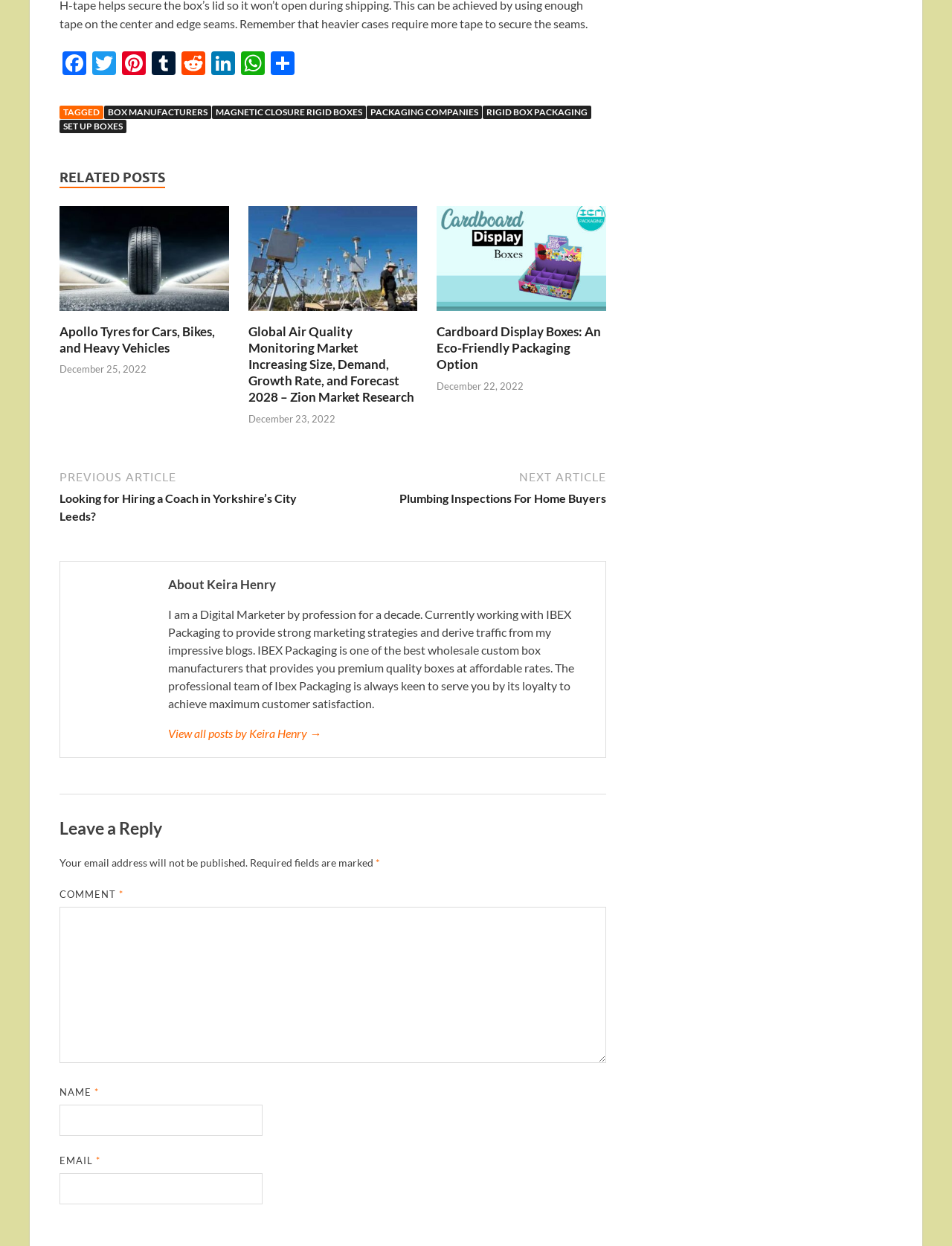Identify the bounding box of the HTML element described here: "parent_node: EMAIL * aria-describedby="email-notes" name="email"". Provide the coordinates as four float numbers between 0 and 1: [left, top, right, bottom].

[0.062, 0.941, 0.276, 0.966]